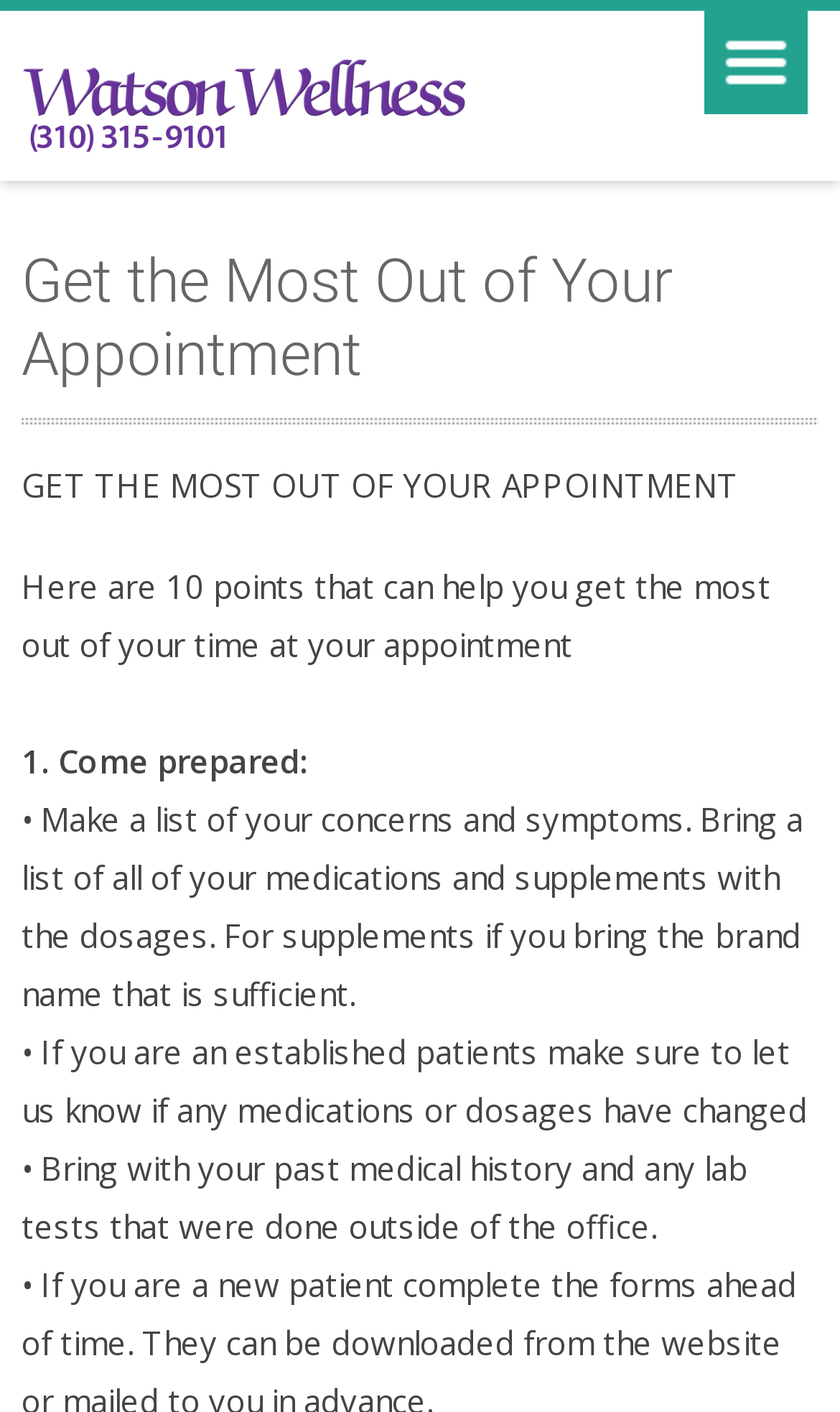What should patients bring to their appointment?
Answer the question with as much detail as you can, using the image as a reference.

According to the webpage, patients are advised to bring a list of their concerns and symptoms, as well as a list of all their medications and supplements with dosages. Additionally, they should bring their past medical history and any lab tests done outside of the office.